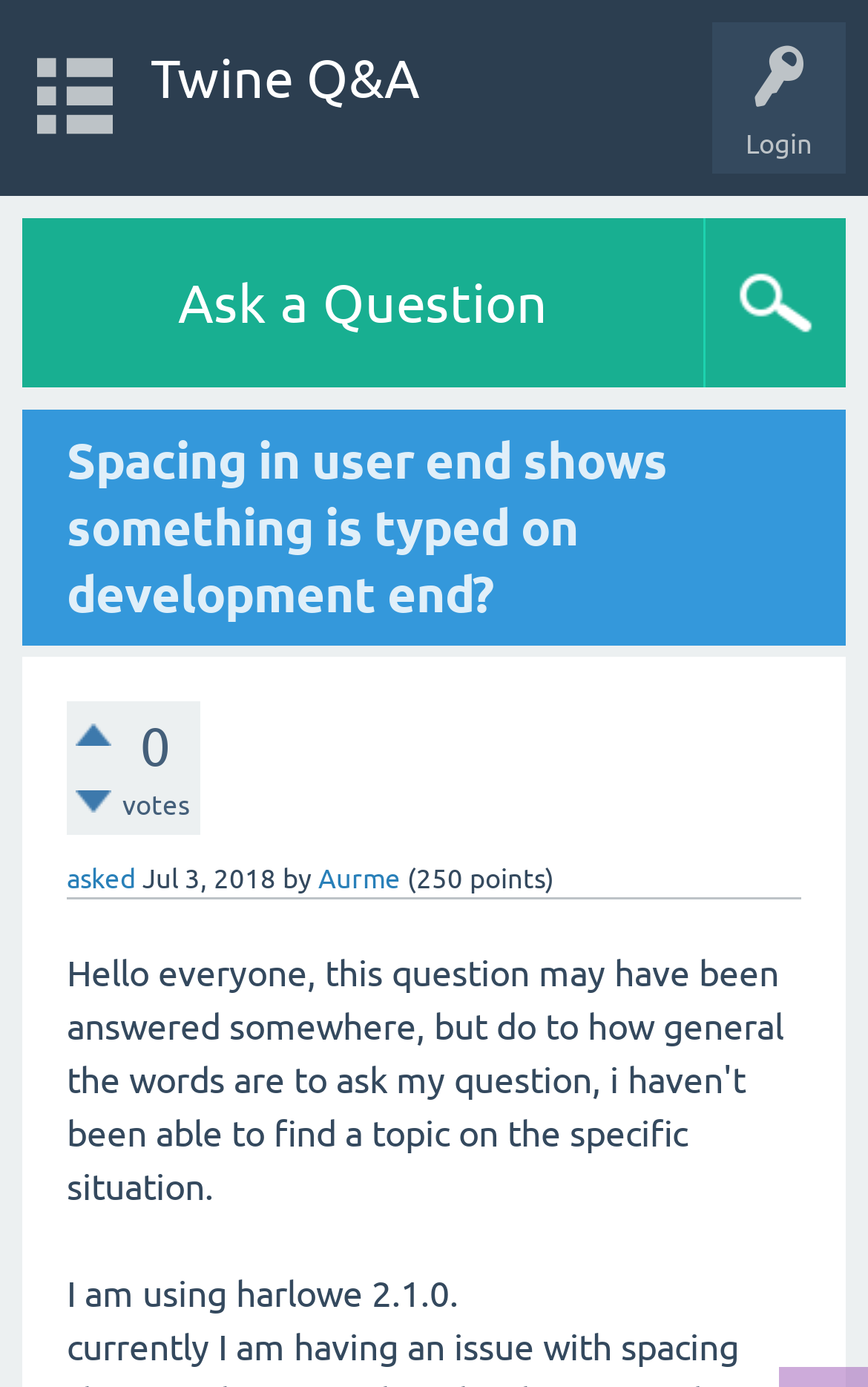Create a detailed summary of all the visual and textual information on the webpage.

This webpage appears to be a question and answer forum, specifically a question page on Twine Q&A. At the top right corner, there is a "Login" button. On the top left, there is a link to the Twine Q&A homepage. Below the top section, there is a table with a link to "Ask a Question" on the left side.

The main content of the page is a question titled "Spacing in user end shows something is typed on development end?" which is also a link. Below the title, there are two buttons, "+" and "-", positioned side by side. Next to these buttons, there is a text "votes" and a link "asked" followed by the timestamp "Jul 3, 2018" and the username "Aurme" with their points "250".

At the bottom of the page, there is a paragraph of text that starts with "I am using harlowe 2.1.0." which appears to be the content of the question.